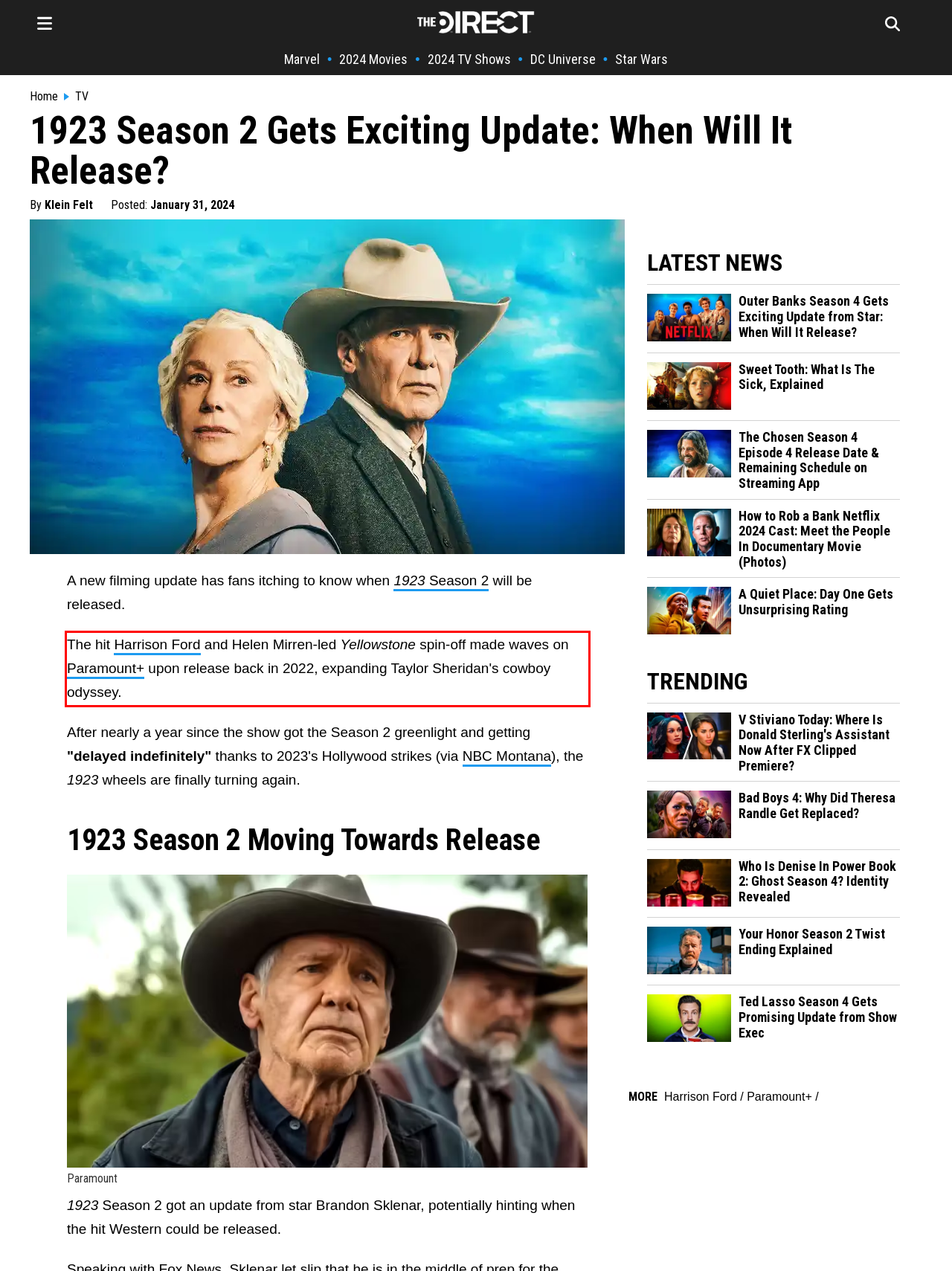You are given a screenshot with a red rectangle. Identify and extract the text within this red bounding box using OCR.

The hit Harrison Ford and Helen Mirren-led Yellowstone spin-off made waves on Paramount+ upon release back in 2022, expanding Taylor Sheridan's cowboy odyssey.